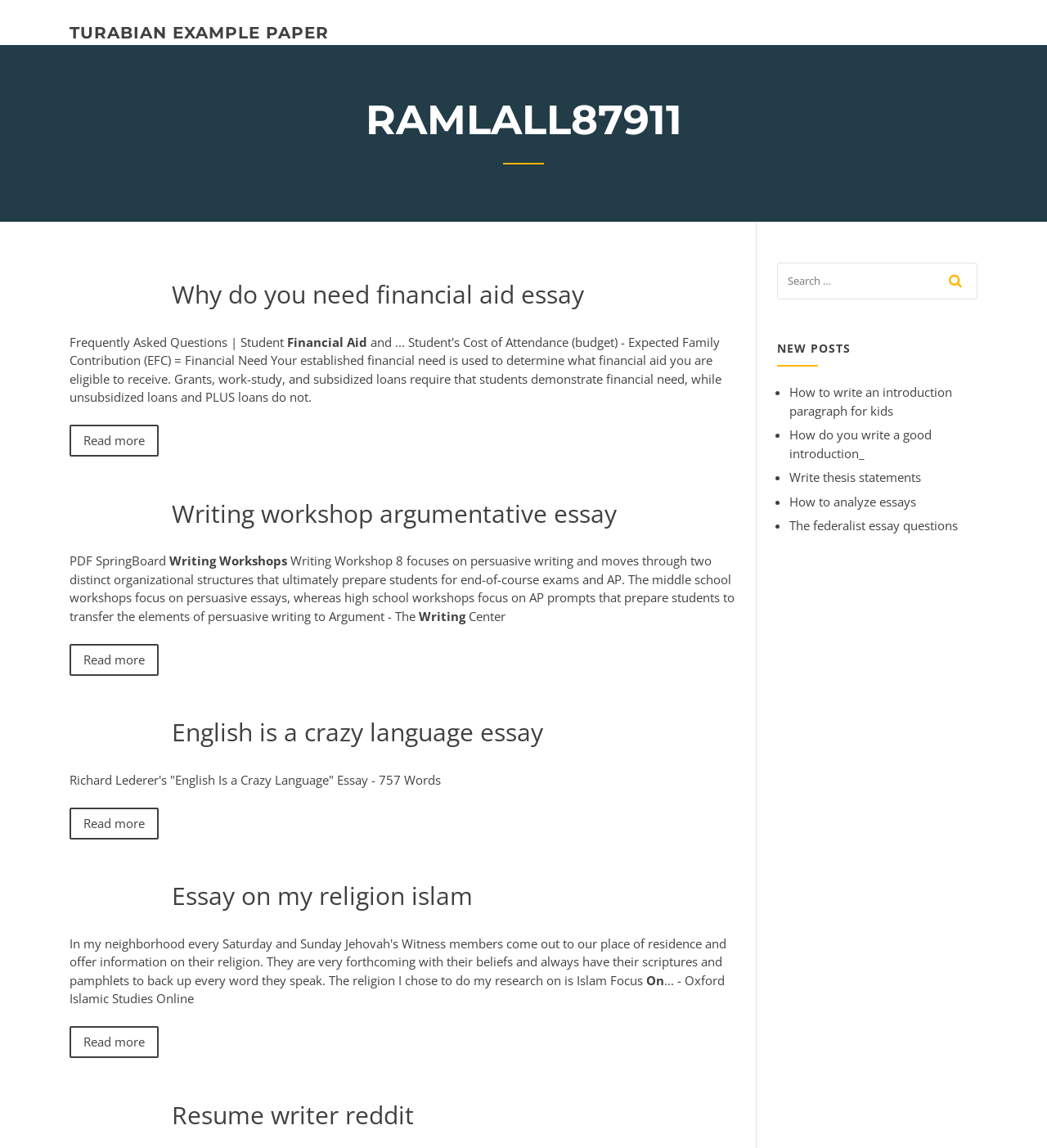Generate a thorough description of the webpage.

The webpage appears to be a course or educational resource website, with a focus on writing and language. At the top, there is a heading "RAMLALL87911" and a link to "TURABIAN EXAMPLE PAPER". Below this, there are four articles or sections, each with a heading and a brief description. The headings are "Why do you need financial aid essay", "Writing workshop argumentative essay", "English is a crazy language essay", and "Essay on my religion islam". Each section has a link to "Read more" and some static text describing the topic.

To the right of these articles, there is a search bar with a textbox and a button. Above the search bar, there is a heading "NEW POSTS" and a list of links to various writing-related topics, such as "How to write an introduction paragraph for kids" and "Write thesis statements". Each link is preceded by a bullet point.

The webpage has a total of 12 links to various essays, articles, or resources, and 7 headings or titles. There are also several static text elements providing brief descriptions or keywords related to the topics. The overall layout is organized, with clear headings and concise text, making it easy to navigate and find relevant information.